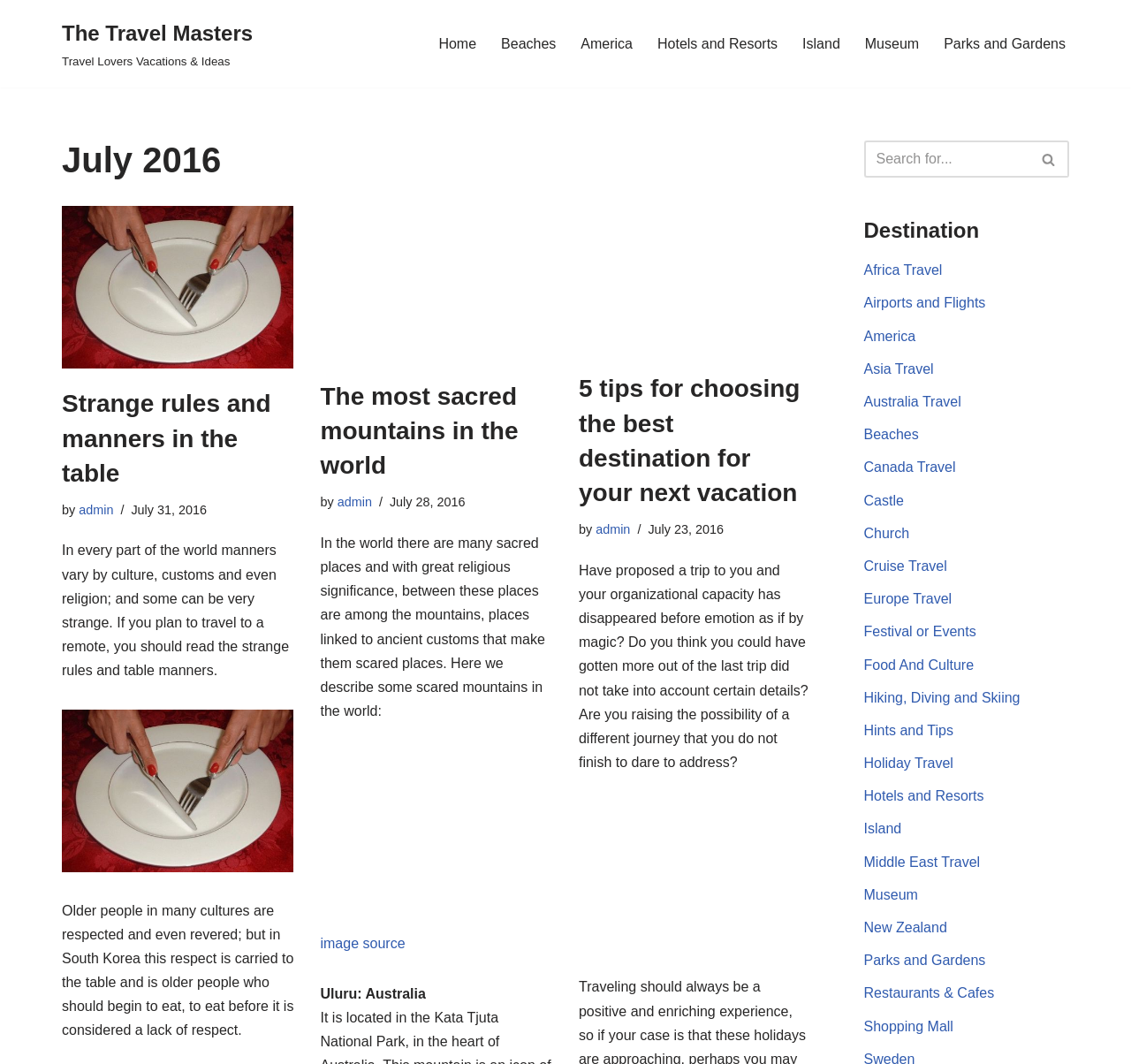What is the topic of the article with the image of Uluru?
By examining the image, provide a one-word or phrase answer.

The most sacred mountains in the world